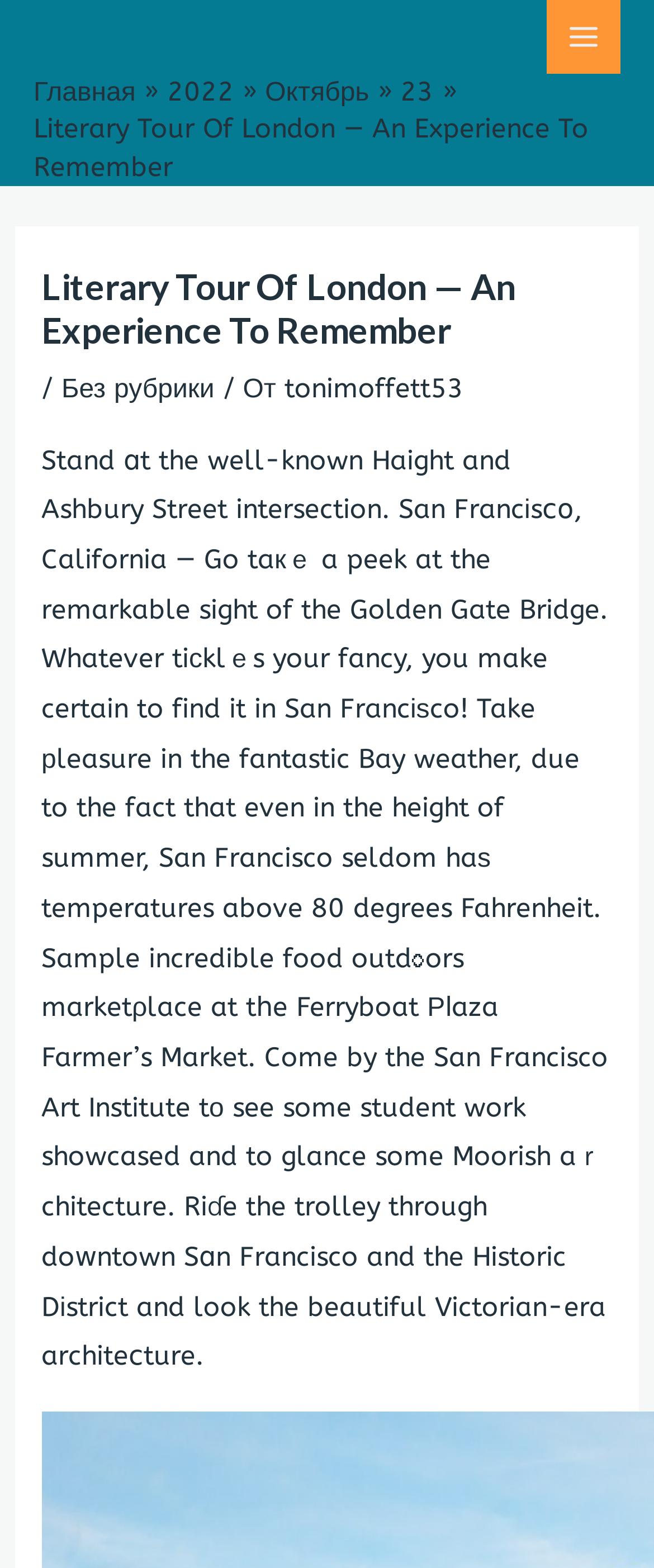Please identify the bounding box coordinates of the area I need to click to accomplish the following instruction: "Read the Literary Tour Of London article".

[0.063, 0.17, 0.937, 0.225]